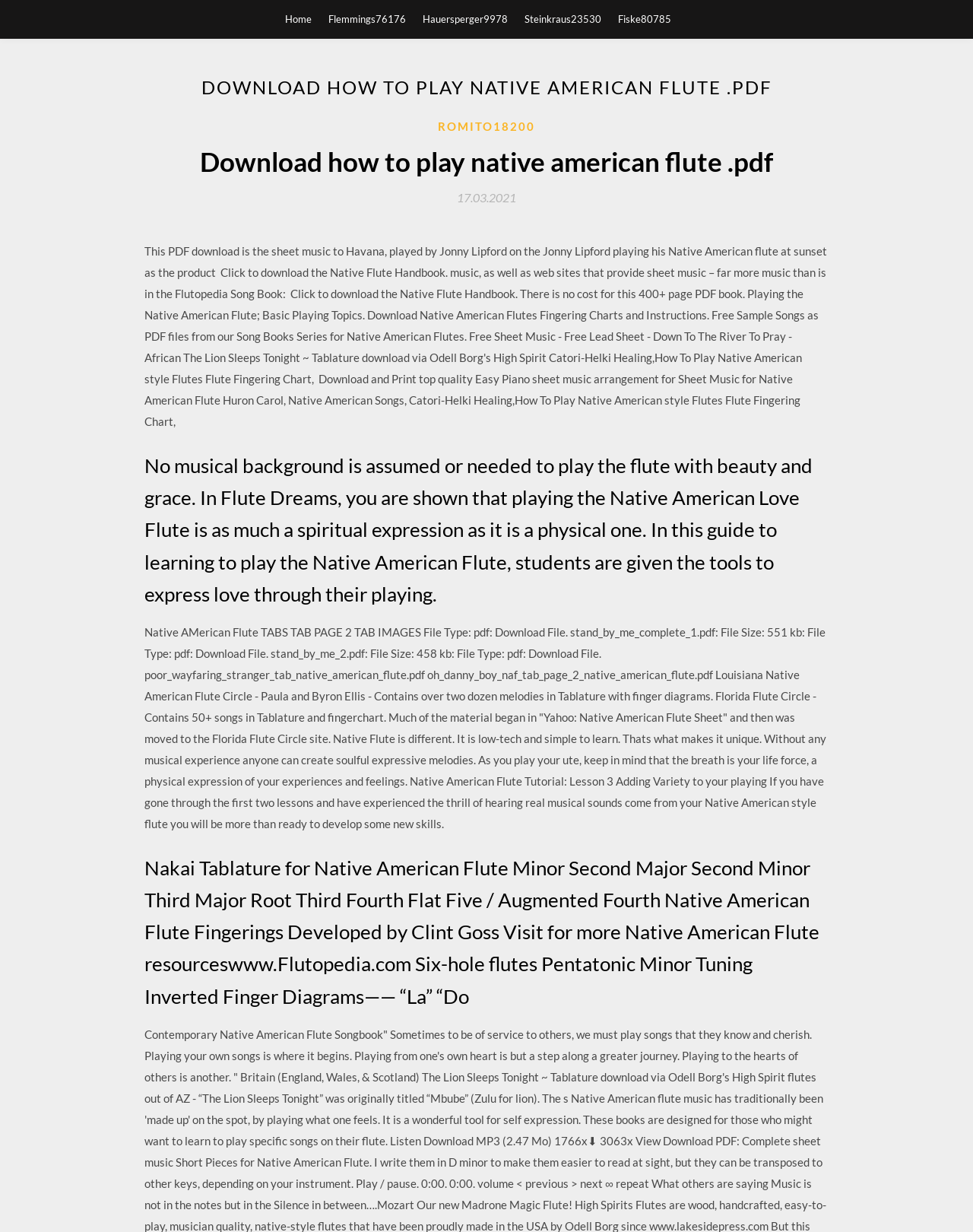Locate the headline of the webpage and generate its content.

DOWNLOAD HOW TO PLAY NATIVE AMERICAN FLUTE .PDF